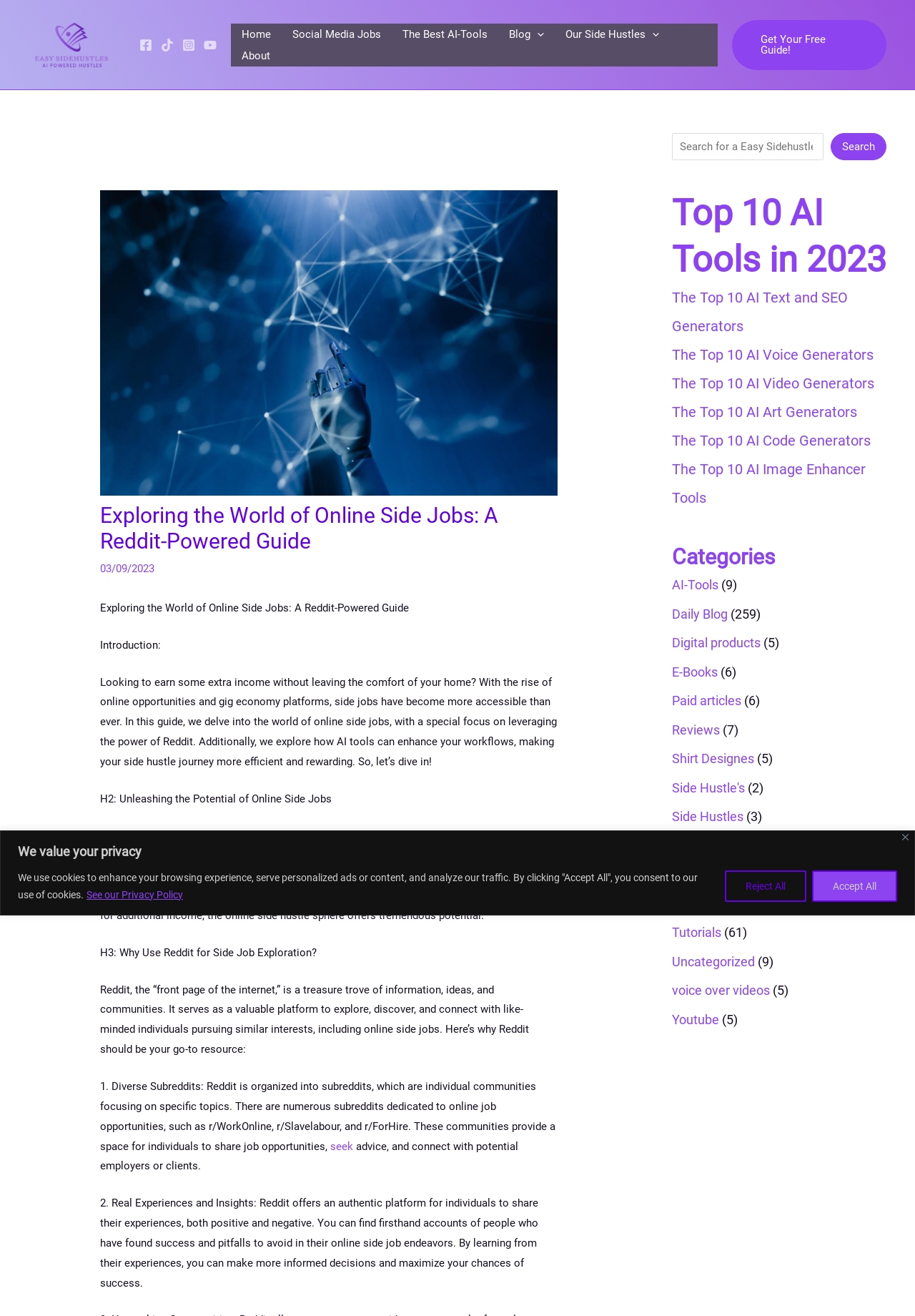Please mark the clickable region by giving the bounding box coordinates needed to complete this instruction: "Follow the blog on Facebook".

None